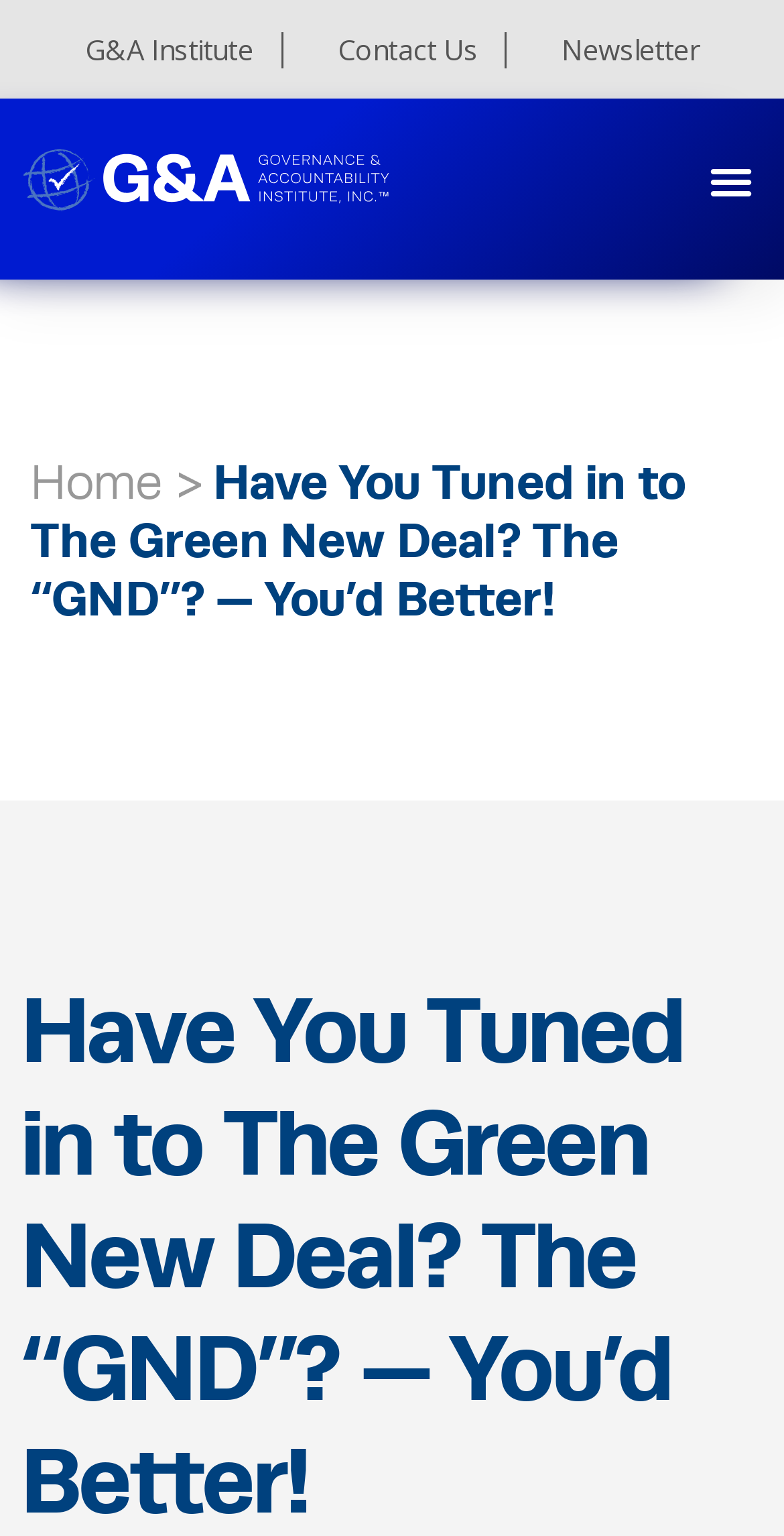Create an in-depth description of the webpage, covering main sections.

The webpage appears to be a blog or article page focused on sustainability updates, specifically discussing the Green New Deal. At the top, there are three links: "G&A Institute", "Contact Us", and "Newsletter", positioned horizontally next to each other. 

Below these links, there is a menu toggle button on the right side, which is currently not expanded. To the left of the menu toggle button, there is an empty link with no text. 

Further down, there is a navigation section with a "Home" link, accompanied by a greater-than symbol (>). 

The main content of the page is a title that reads "Have You Tuned in to The Green New Deal? The “GND”? — You’d Better!", which takes up a significant portion of the page.